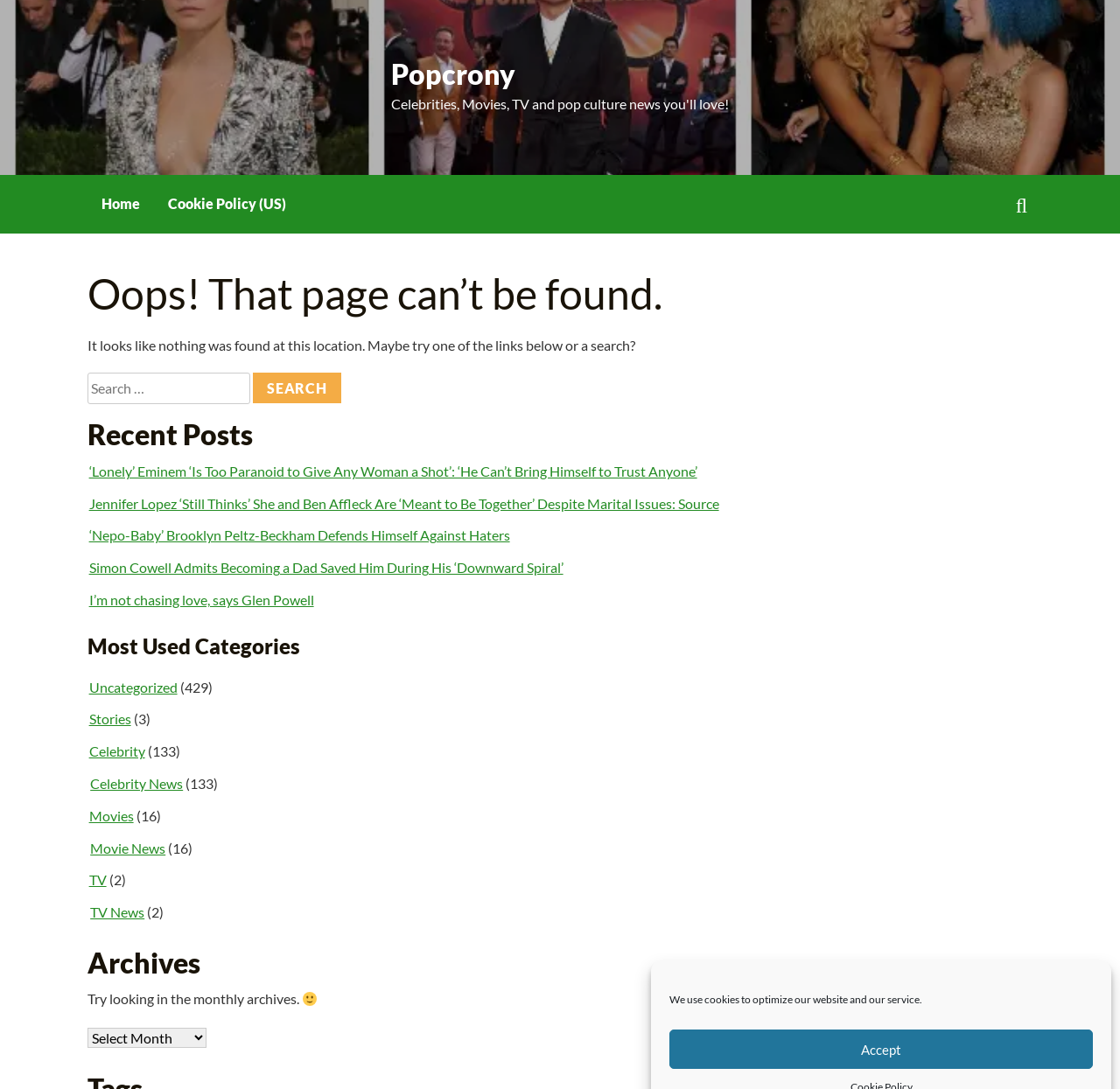With reference to the screenshot, provide a detailed response to the question below:
What is the name of the website?

The name of the website can be found in the heading element with the text 'Popcrony' at the top of the page.